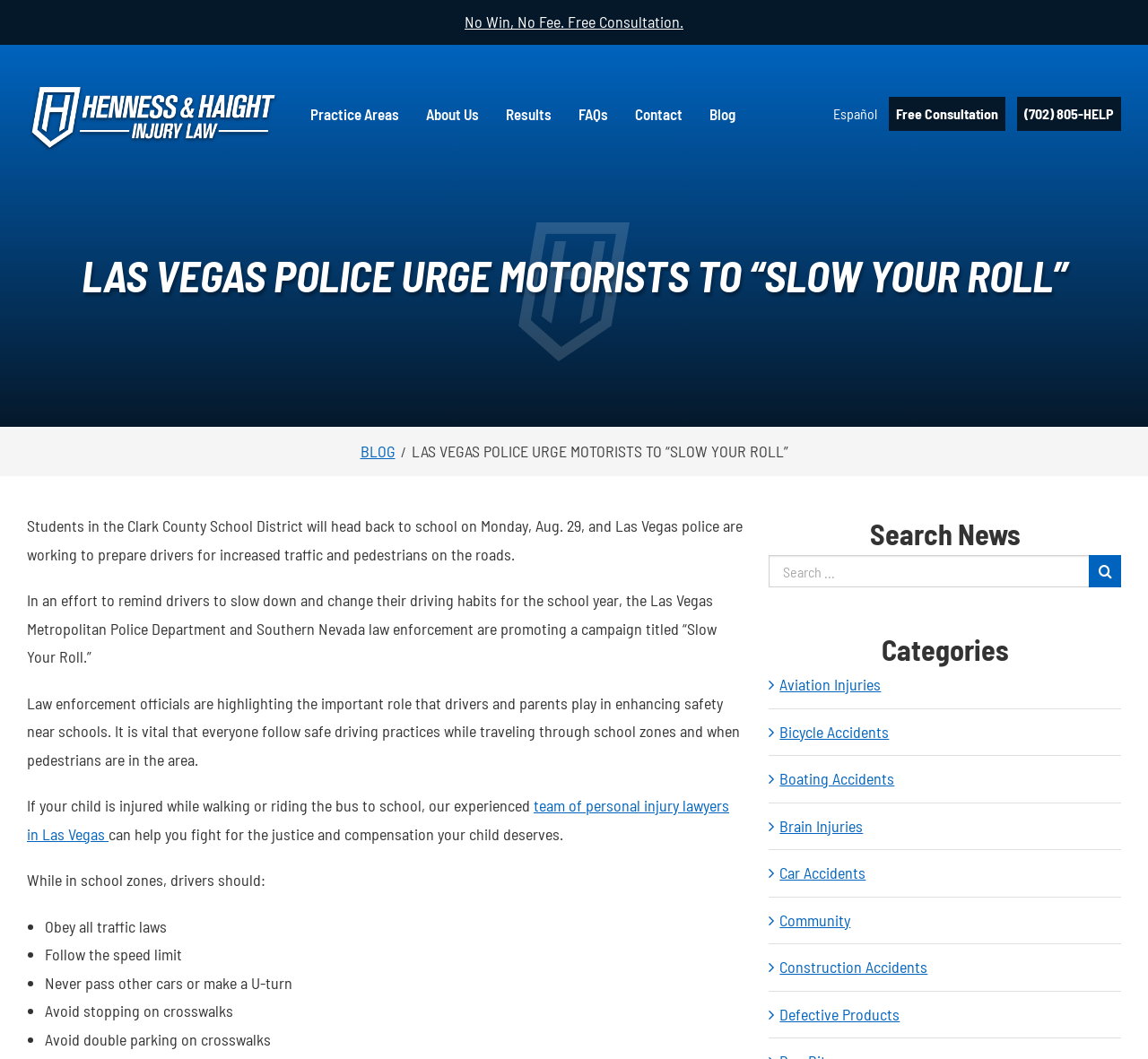What is the purpose of the 'Slow Your Roll' campaign?
Based on the content of the image, thoroughly explain and answer the question.

The purpose of the 'Slow Your Roll' campaign can be inferred from the text on the webpage. The campaign is promoted by the Las Vegas Metropolitan Police Department and Southern Nevada law enforcement to remind drivers to slow down and change their driving habits for the school year. This is to enhance safety near schools and when pedestrians are in the area.